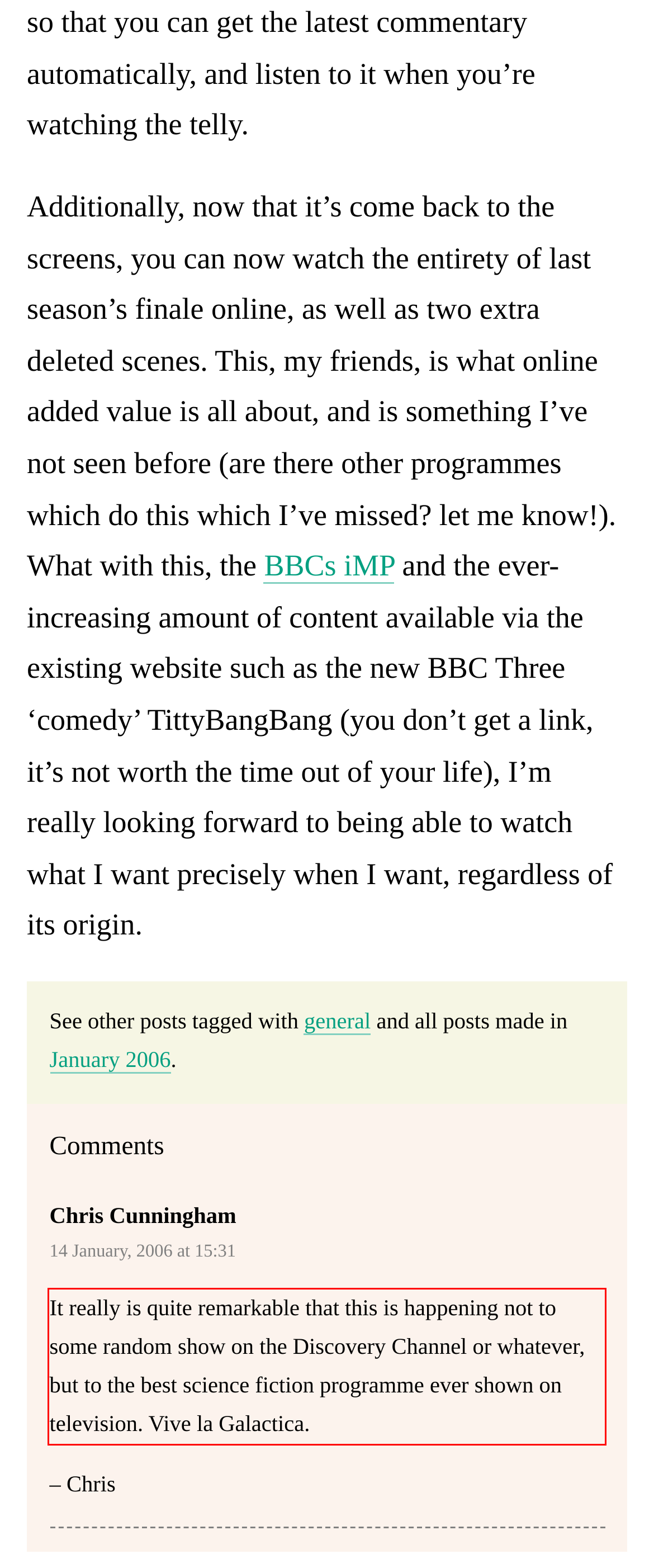Locate the red bounding box in the provided webpage screenshot and use OCR to determine the text content inside it.

It really is quite remarkable that this is happening not to some random show on the Discovery Channel or whatever, but to the best science fiction programme ever shown on television. Vive la Galactica.